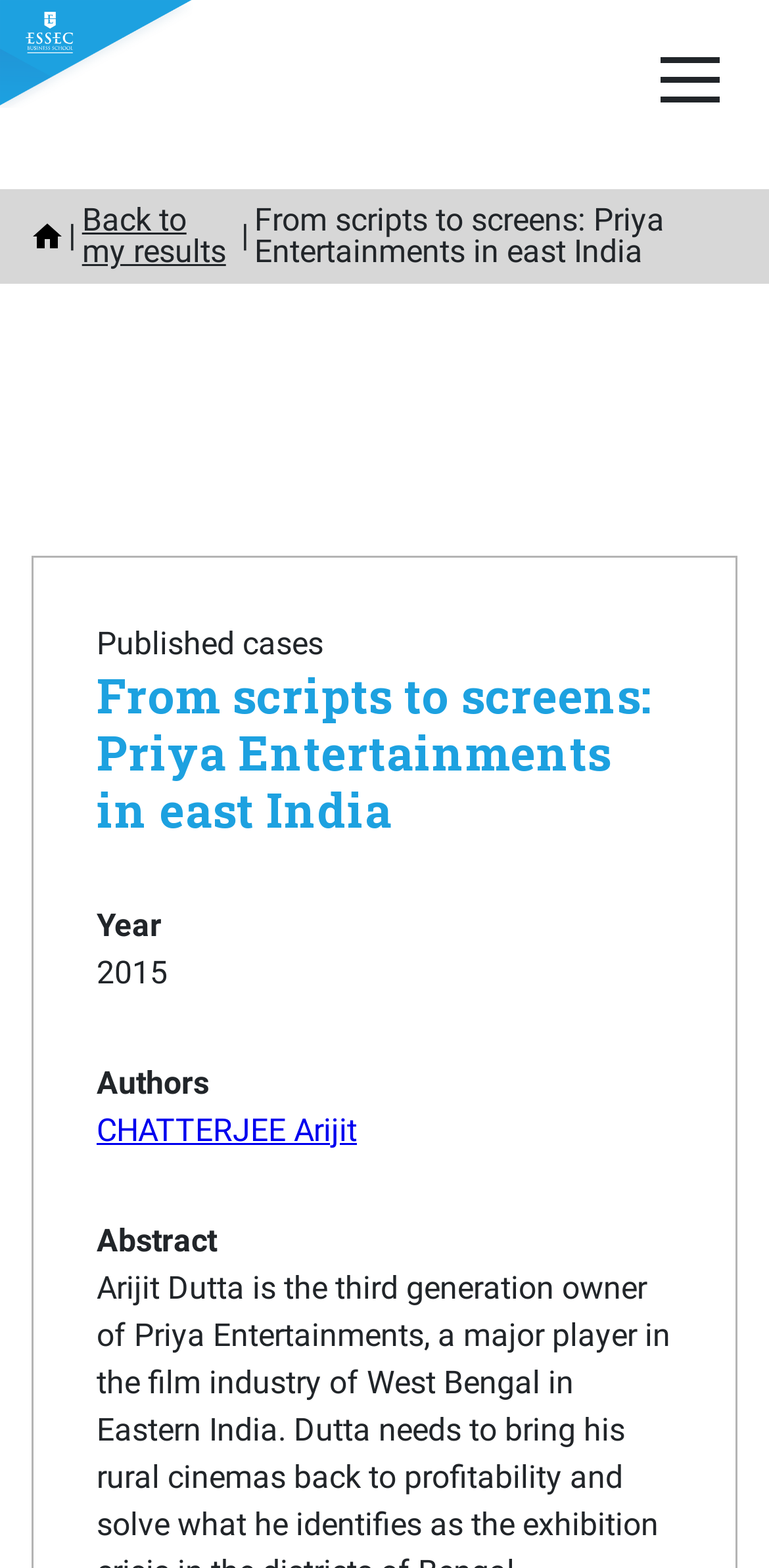Elaborate on the information and visuals displayed on the webpage.

The webpage appears to be a publication or research paper page. At the top-left corner, there is a small image, and another small image is located slightly to its right. On the top-right corner, there is a larger image. 

Below the images, there are two links, "Home" and "Back to my results", positioned side by side. To the right of these links, the title "From scripts to screens: Priya Entertainments in east India" is displayed prominently. 

Further down, there is a section with the heading "Published cases". Below this heading, the same title "From scripts to screens: Priya Entertainments in east India" is repeated, this time as a link. 

The webpage also displays metadata about the publication, including the year "2015", authors, and an abstract. The author's name, "CHATTERJEE Arijit", is a clickable link. The abstract's content is not provided, but its title is displayed.